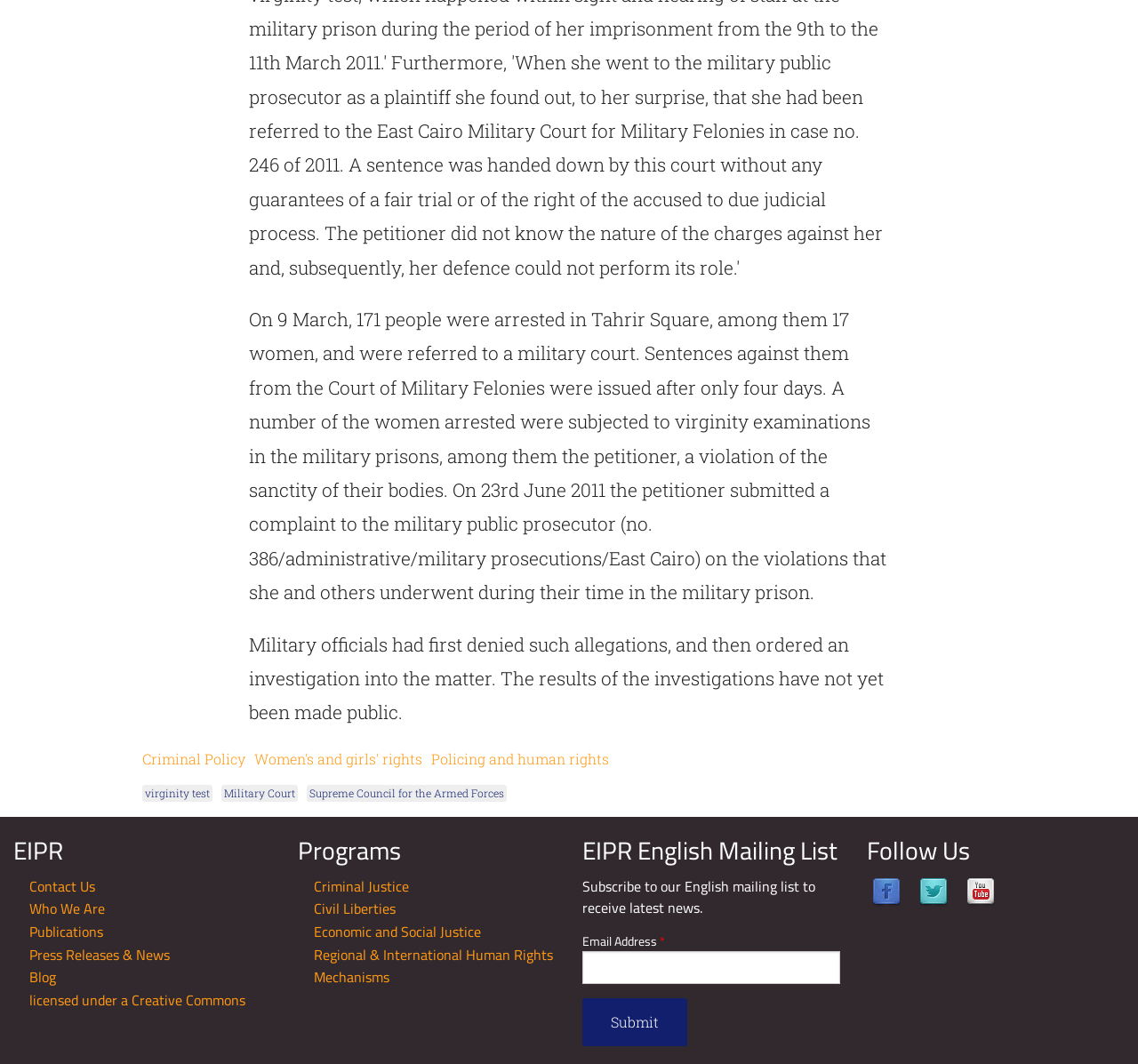Locate the bounding box of the UI element described in the following text: "parent_node: Email Address * name="mergevars[EMAIL]"".

[0.512, 0.894, 0.738, 0.925]